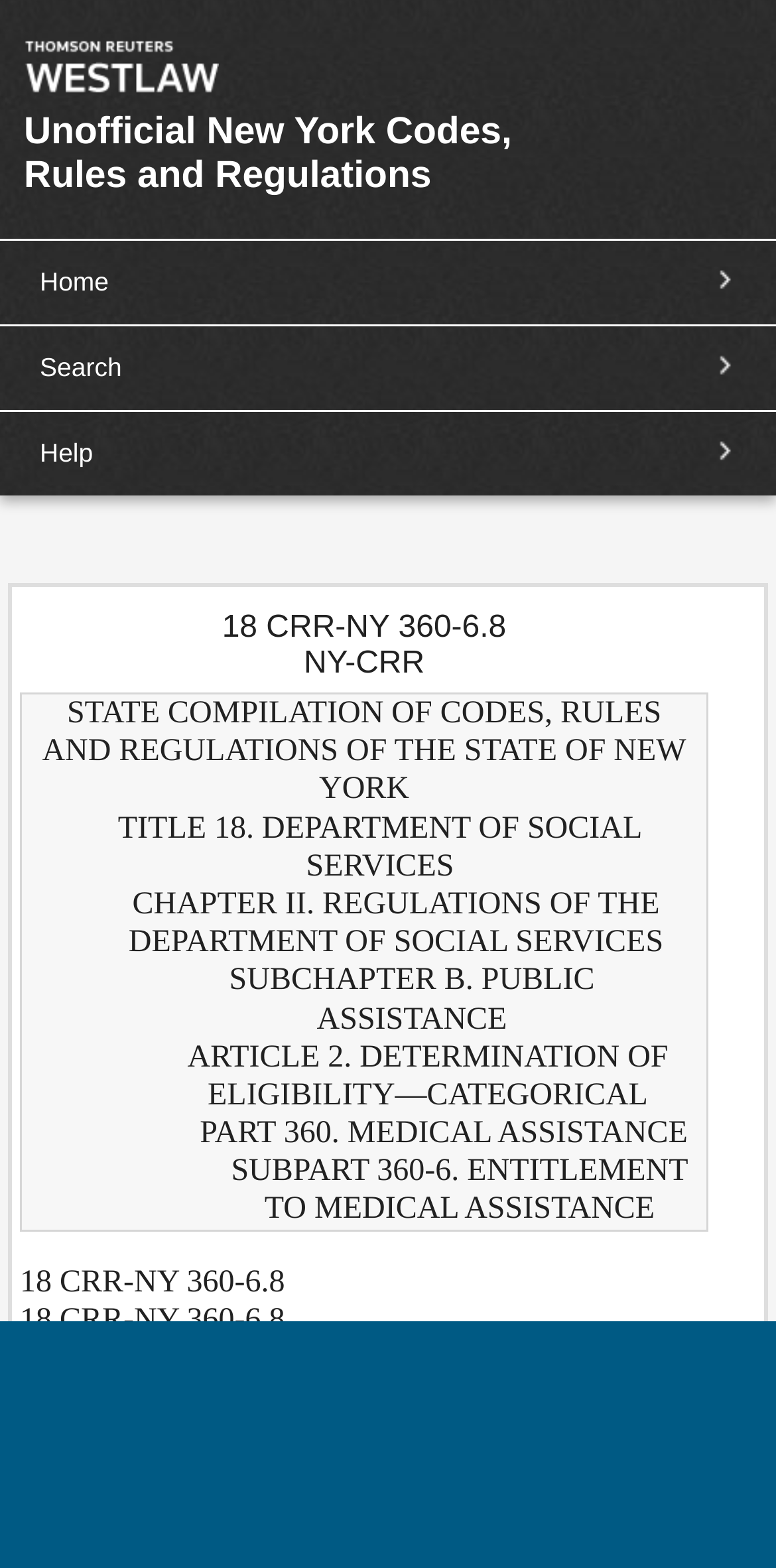Deliver a detailed narrative of the webpage's visual and textual elements.

The webpage is focused on displaying a document related to the Unofficial New York Codes, Rules, and Regulations. At the top left, there is a link to "Thomson Reuters Westlaw" and another link to "Unofficial New York Codes, Rules, and Regulations" next to it. On the top right, there are three links: "Home", "Search", and "Help", aligned horizontally.

Below these links, there is a heading that reads "18 CRR-NY 360-6.8 NY-CRR". Following this heading, there is a block of text that describes the "STATE COMPILATION OF CODES, RULES AND REGULATIONS OF THE STATE OF NEW YORK". 

Underneath this text, there is a hierarchical structure of headings and subheadings that outline the content of the document. The main title is "TITLE 18. DEPARTMENT OF SOCIAL SERVICES", which is followed by "CHAPTER II. REGULATIONS OF THE DEPARTMENT OF SOCIAL SERVICES", then "SUBCHAPTER B. PUBLIC ASSISTANCE", and so on. 

The last section of the document is "PART 360. MEDICAL ASSISTANCE", which is further divided into "SUBPART 360-6. ENTITLEMENT TO MEDICAL ASSISTANCE". Finally, there is a specific section titled "18 CRR-NY 360-6.8" with a description that reads "360-6.8 Medical care coordinator program (MCCP)".